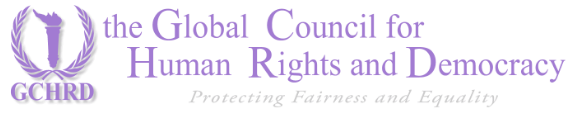Use a single word or phrase to answer the question:
What is the mission of the Global Council for Human Rights and Democracy?

Promote and protect fundamental rights